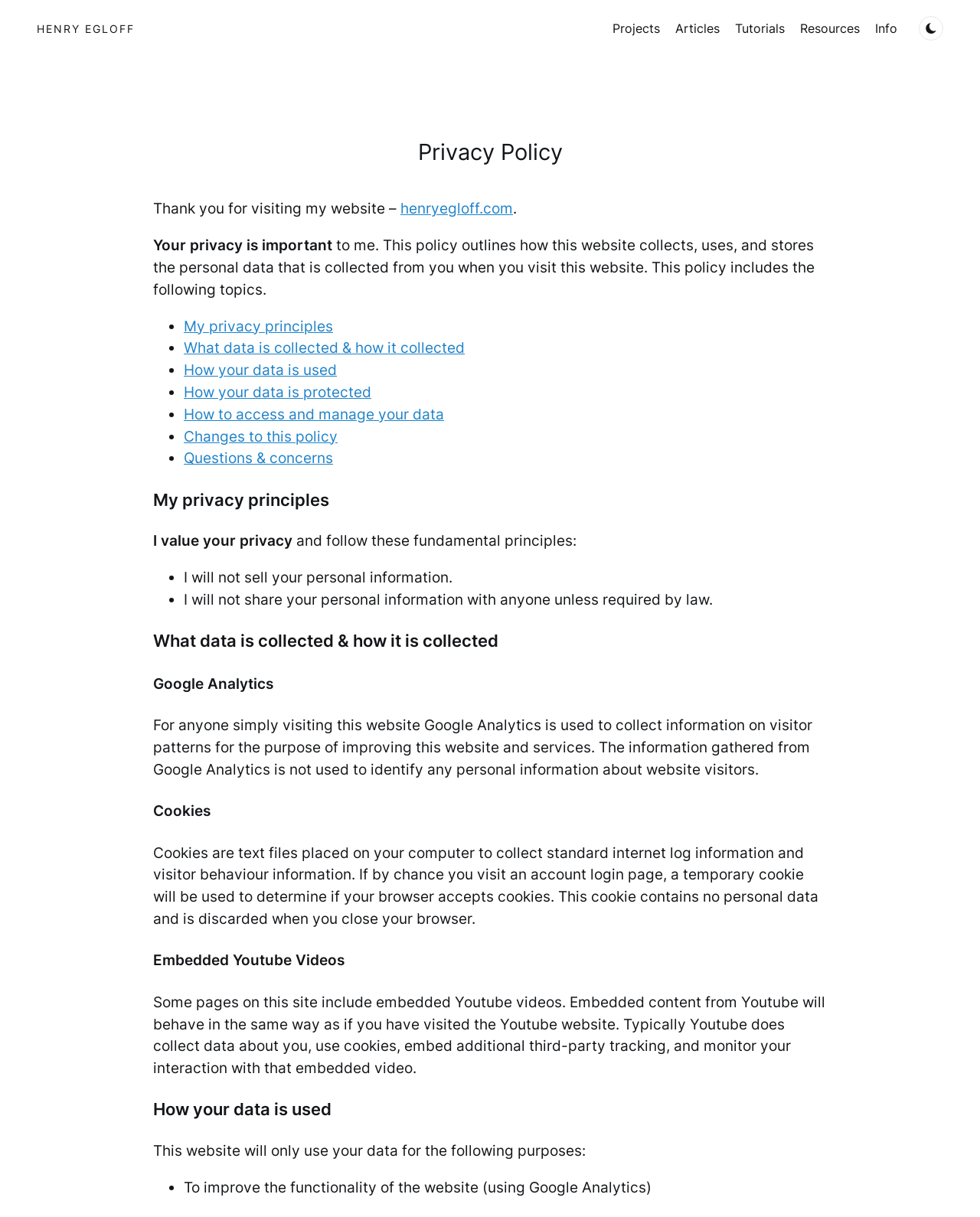Determine the bounding box coordinates of the section to be clicked to follow the instruction: "Watch an embedded Youtube video". The coordinates should be given as four float numbers between 0 and 1, formatted as [left, top, right, bottom].

[0.156, 0.78, 0.844, 0.798]